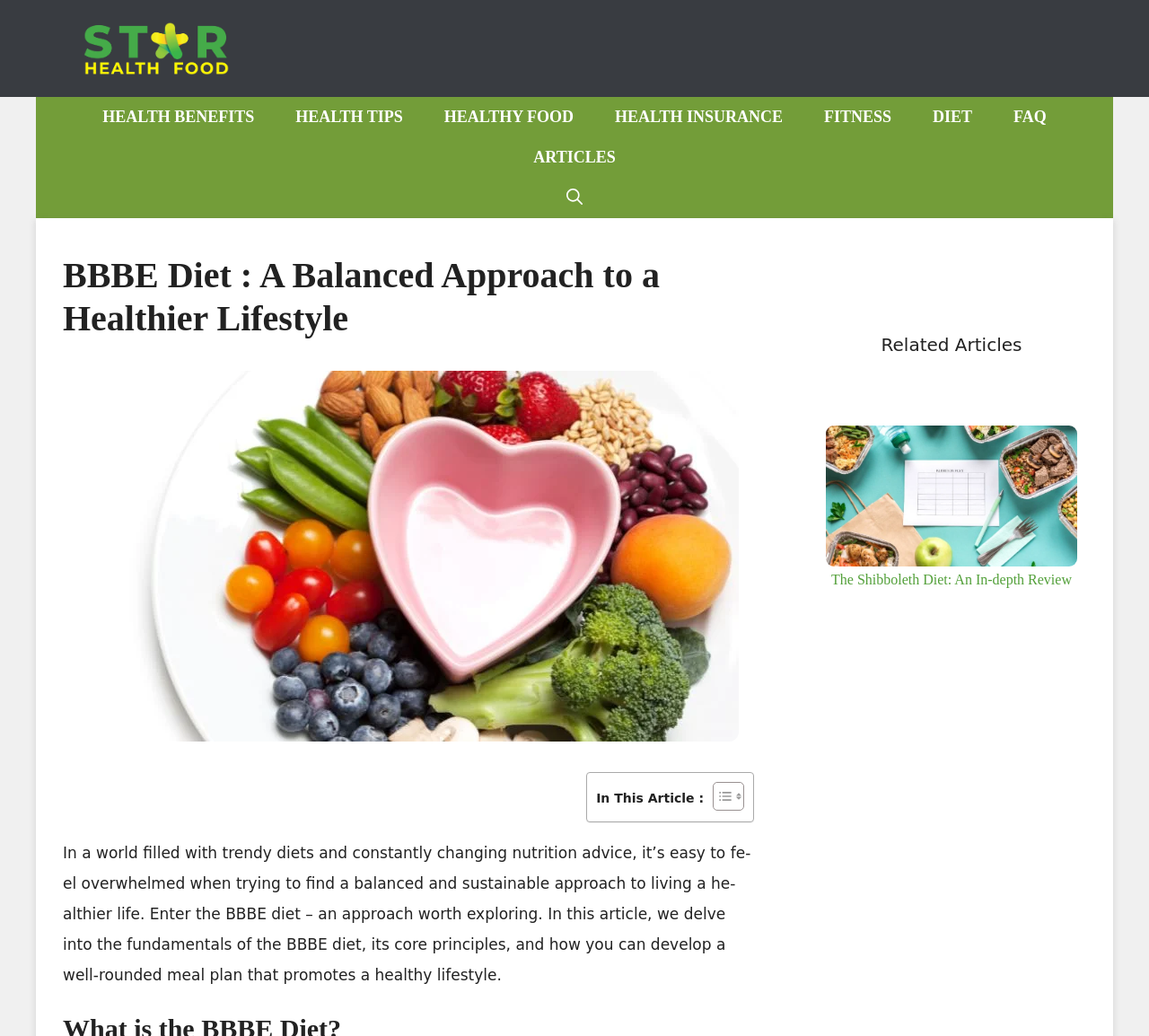Please find the bounding box for the UI element described by: "Diet".

[0.794, 0.093, 0.864, 0.132]